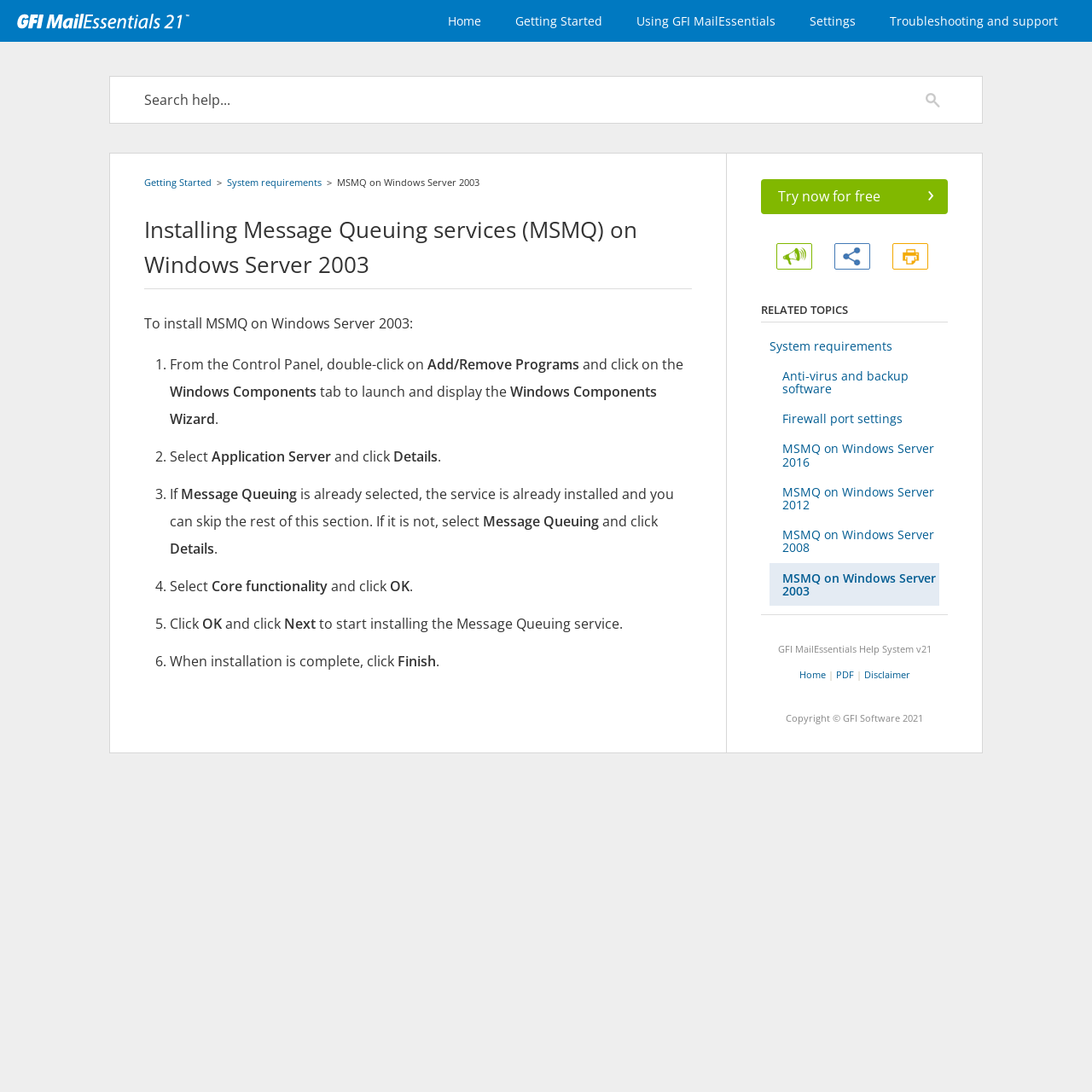What is the first step in installing MSMQ?
We need a detailed and exhaustive answer to the question. Please elaborate.

According to the webpage content, the first step in installing MSMQ is to 'From the Control Panel, double-click on Add/Remove Programs'.